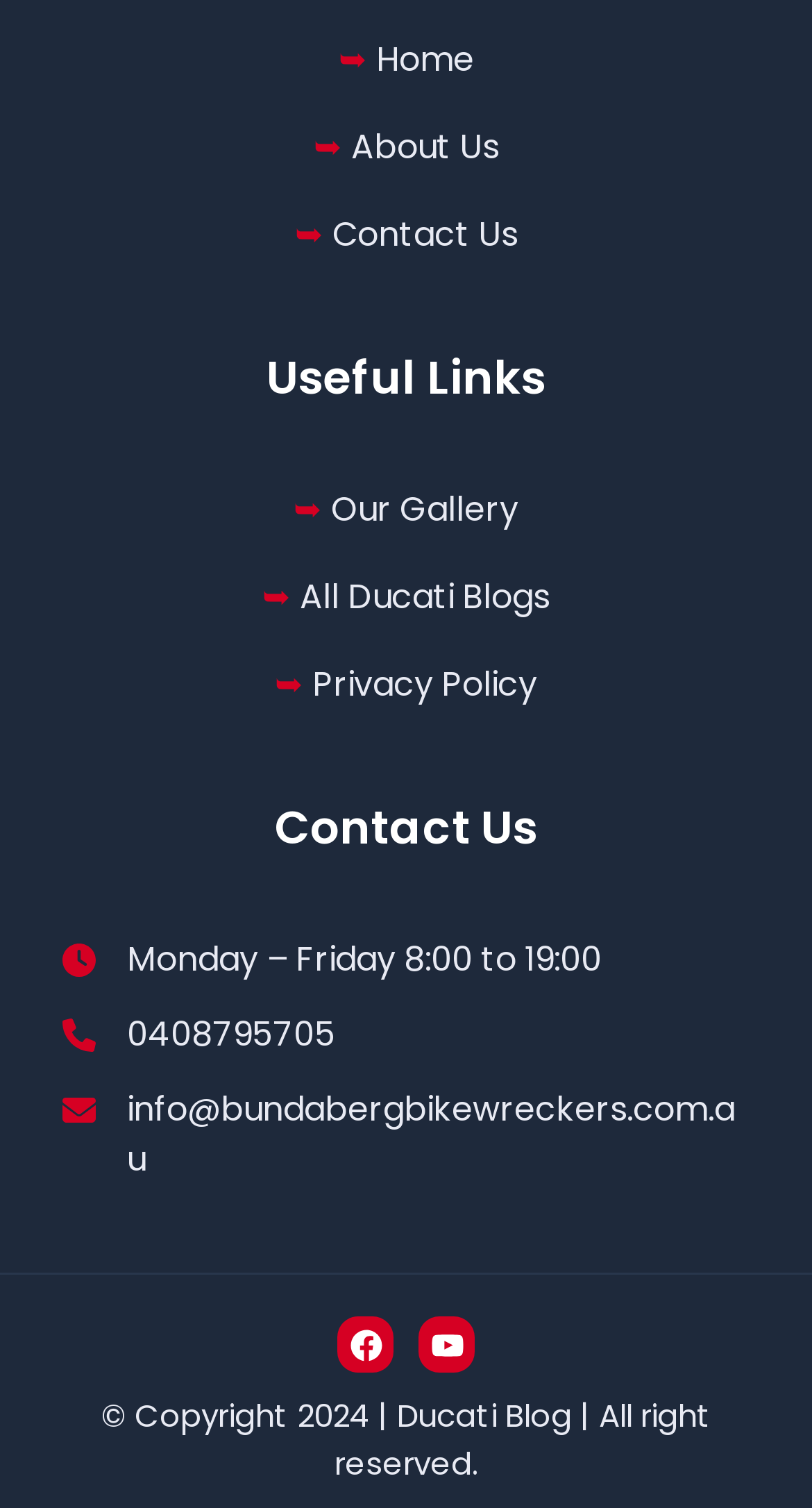What is the phone number to contact?
Look at the image and respond with a one-word or short phrase answer.

0408795705